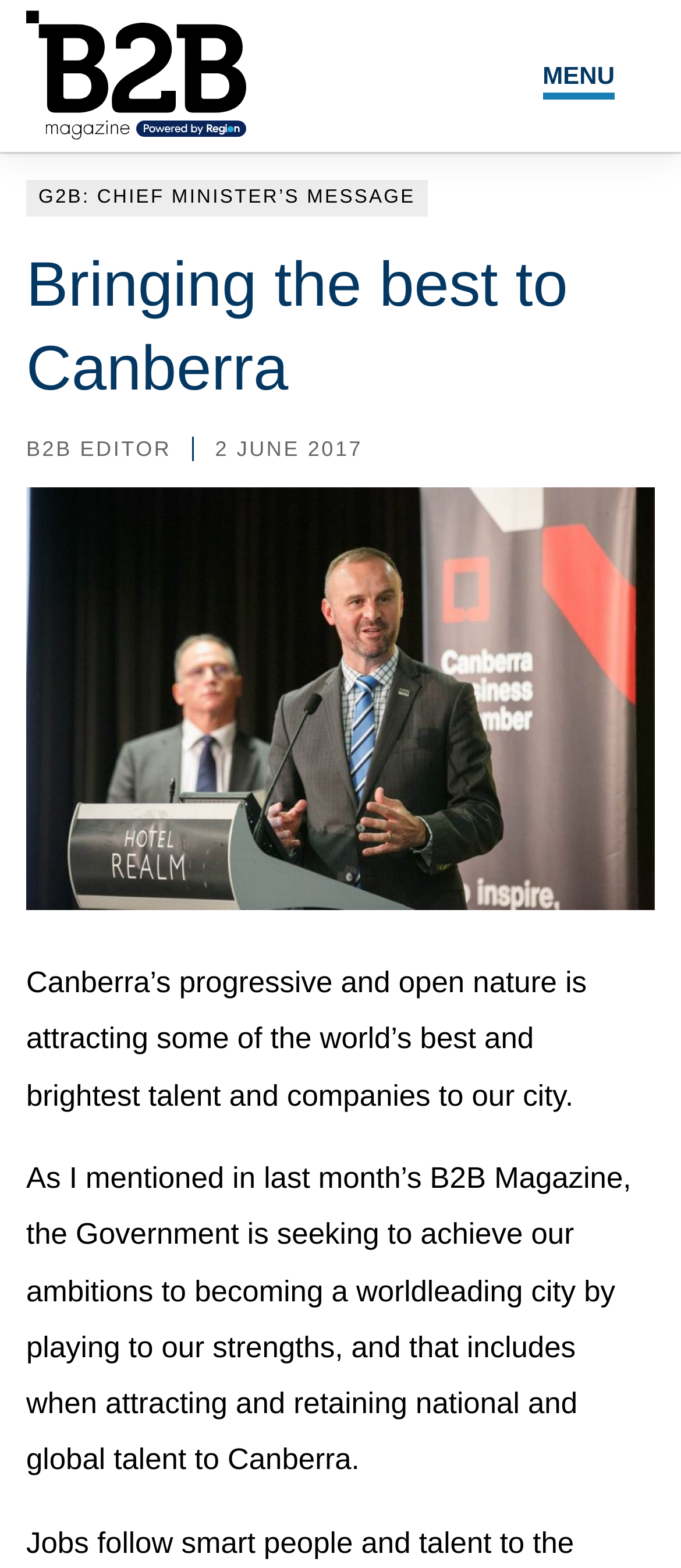Provide the bounding box coordinates of the section that needs to be clicked to accomplish the following instruction: "Go to NEWS page."

[0.443, 0.116, 0.554, 0.138]